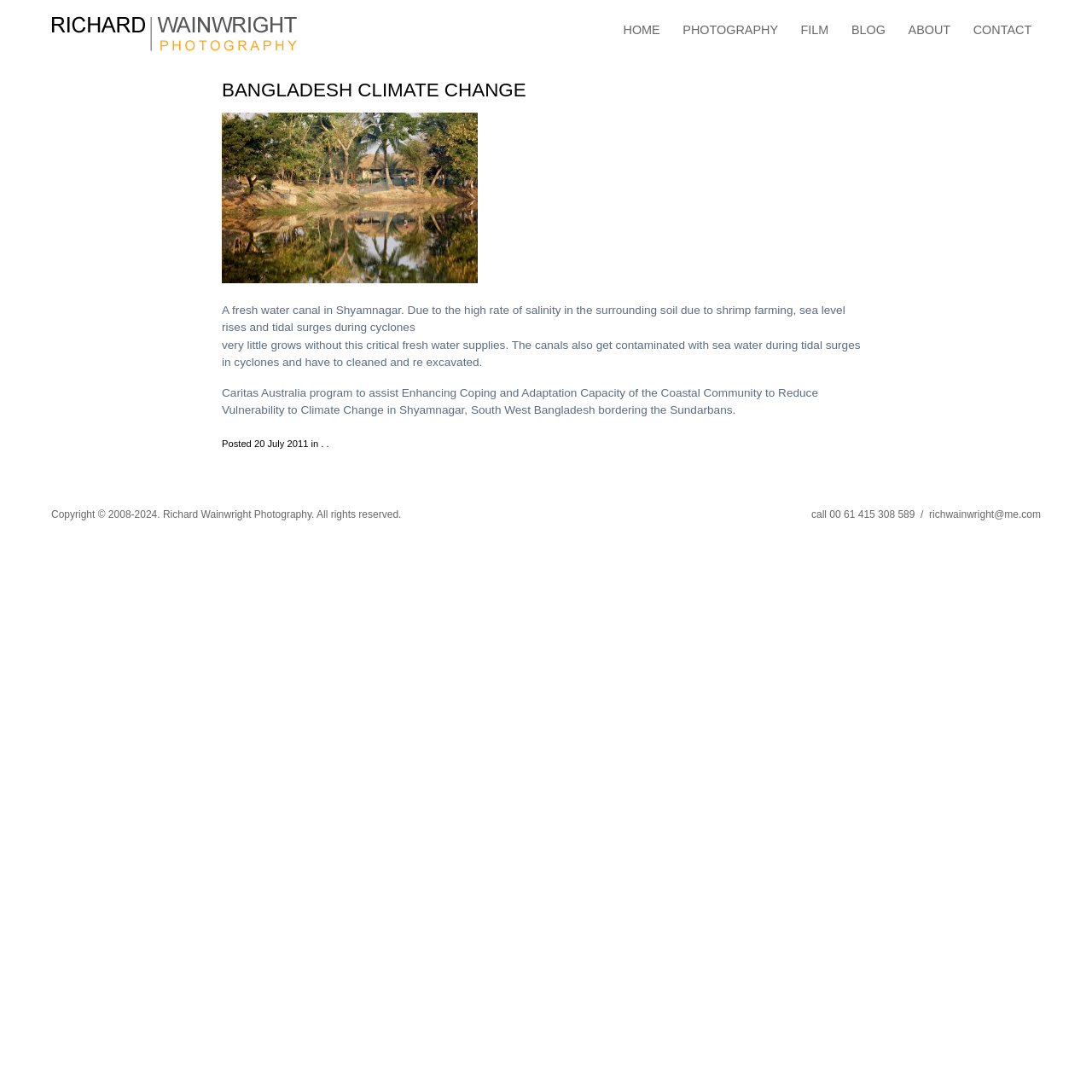Find the bounding box coordinates corresponding to the UI element with the description: "Photography". The coordinates should be formatted as [left, top, right, bottom], with values as floats between 0 and 1.

[0.617, 0.017, 0.721, 0.038]